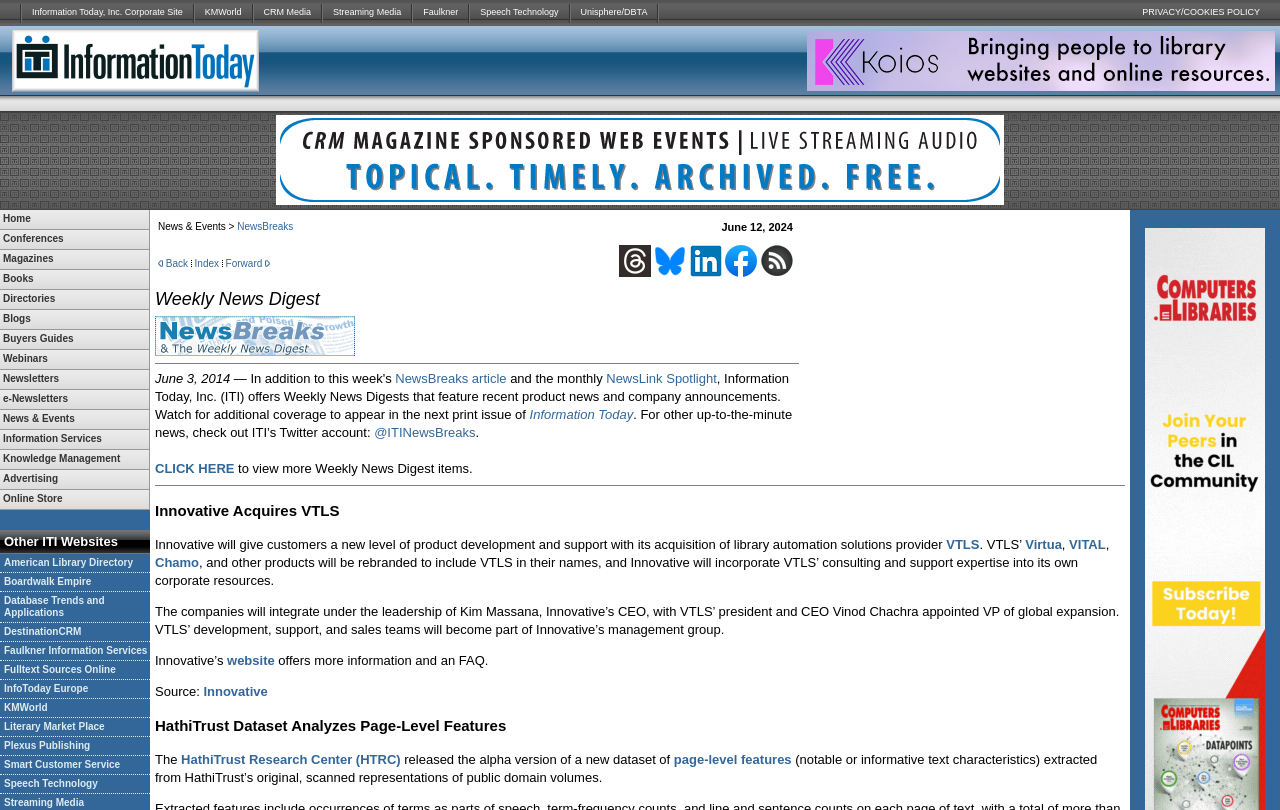Find the bounding box coordinates for the area you need to click to carry out the instruction: "Click Conferences". The coordinates should be four float numbers between 0 and 1, indicated as [left, top, right, bottom].

[0.0, 0.284, 0.116, 0.307]